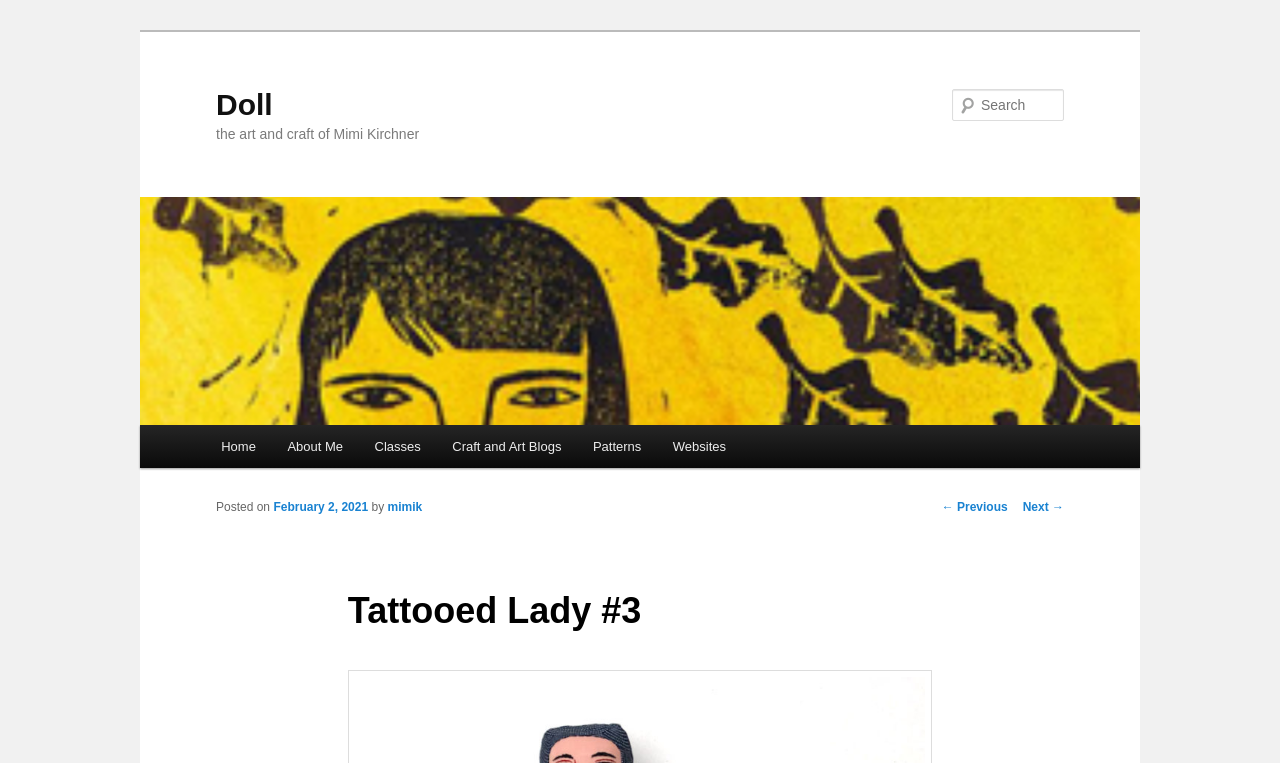Given the webpage screenshot and the description, determine the bounding box coordinates (top-left x, top-left y, bottom-right x, bottom-right y) that define the location of the UI element matching this description: February 2, 2021

[0.214, 0.656, 0.288, 0.674]